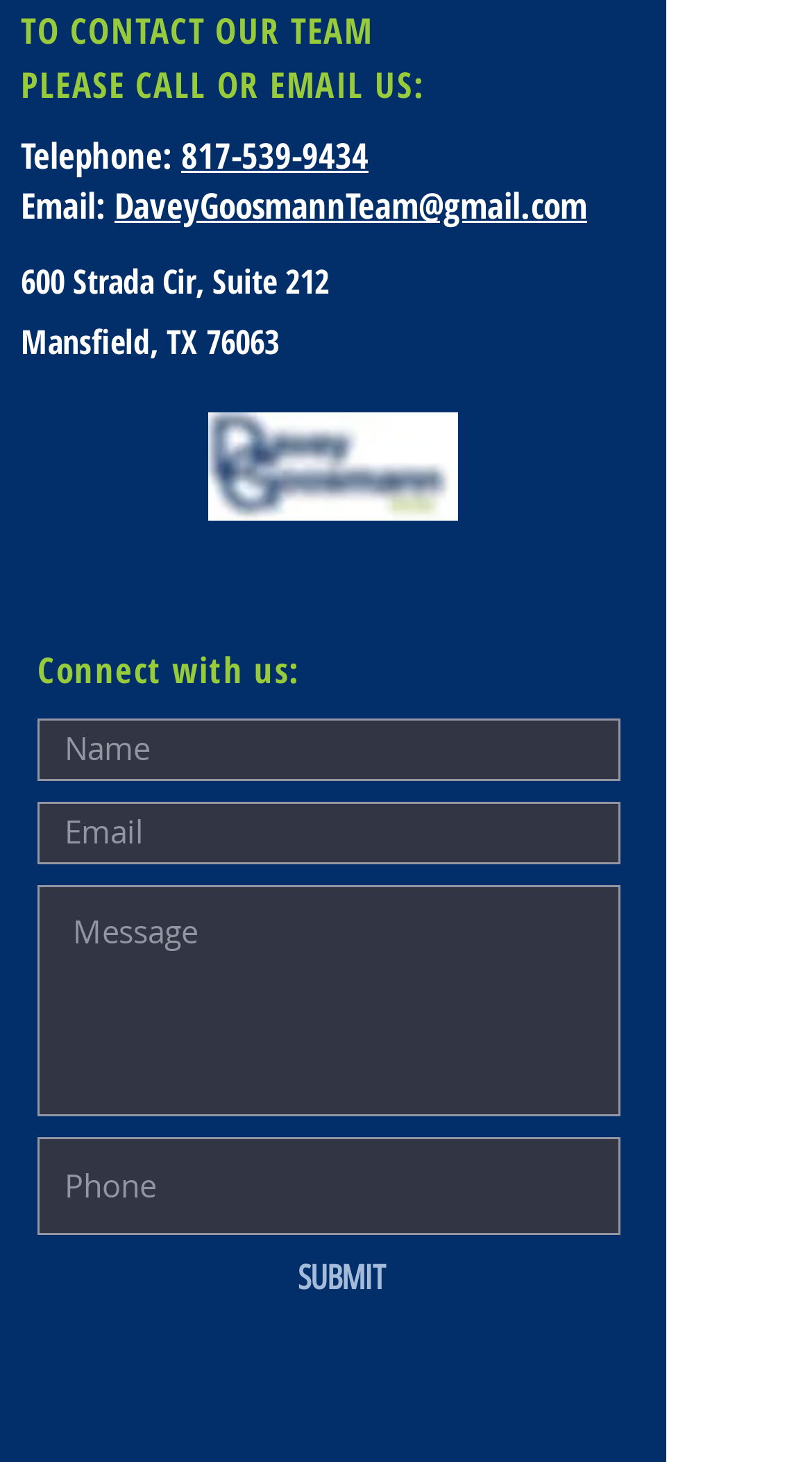Pinpoint the bounding box coordinates of the area that must be clicked to complete this instruction: "Click the Facebook link".

[0.362, 0.371, 0.462, 0.426]